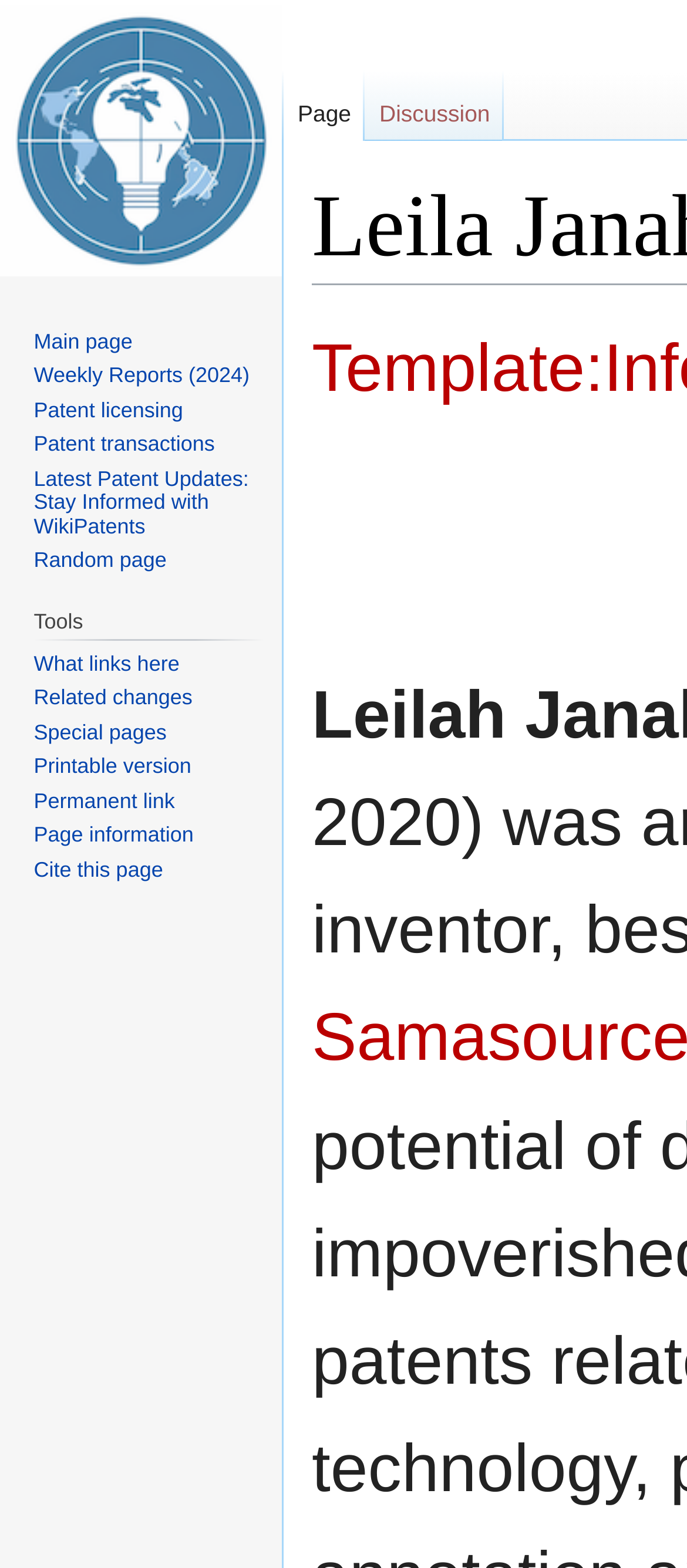Identify the bounding box coordinates of the part that should be clicked to carry out this instruction: "Remove constraint Author Tesim: fragment".

None